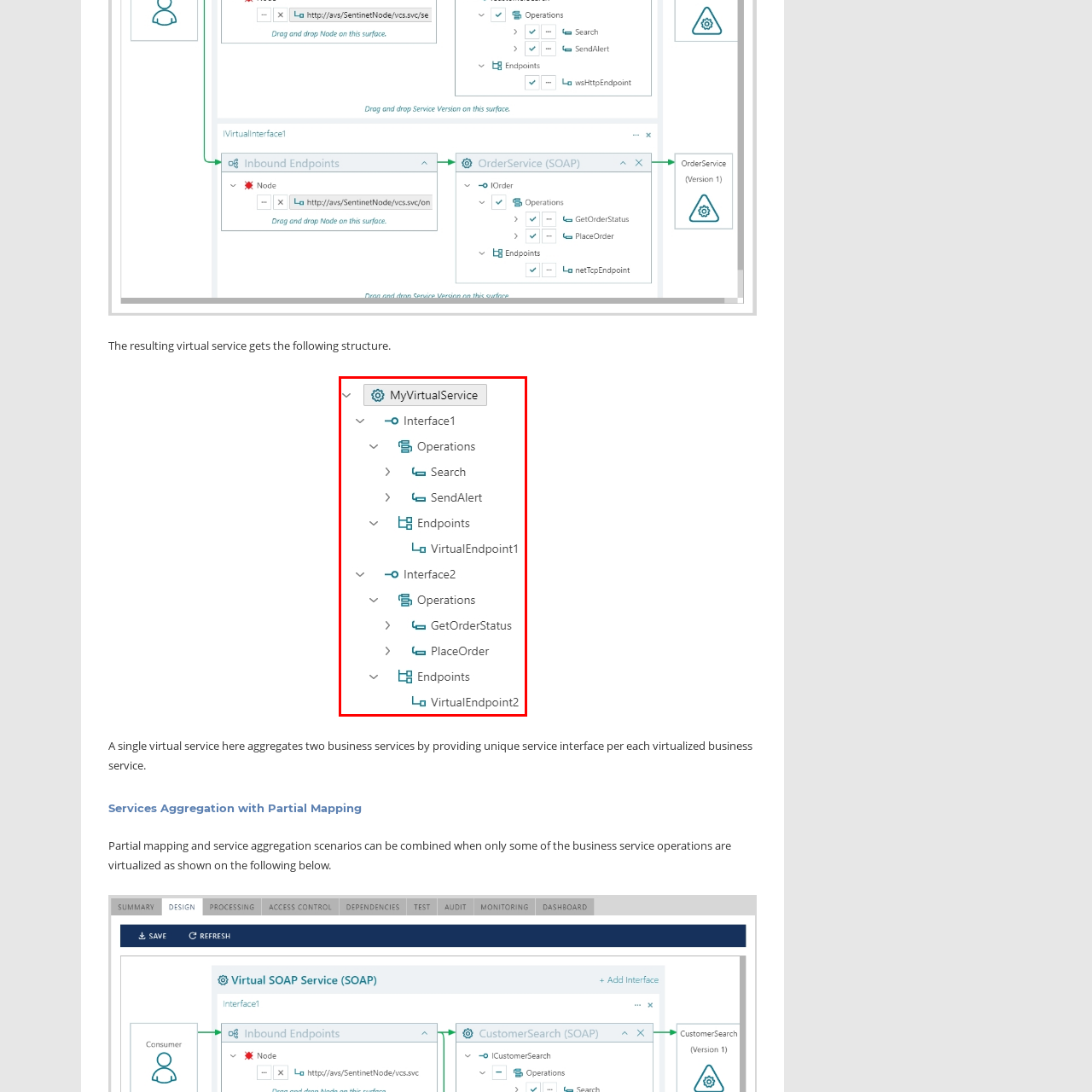Examine the image inside the red outline, How many interfaces does MyVirtualService have?
 Answer with a single word or phrase.

Two